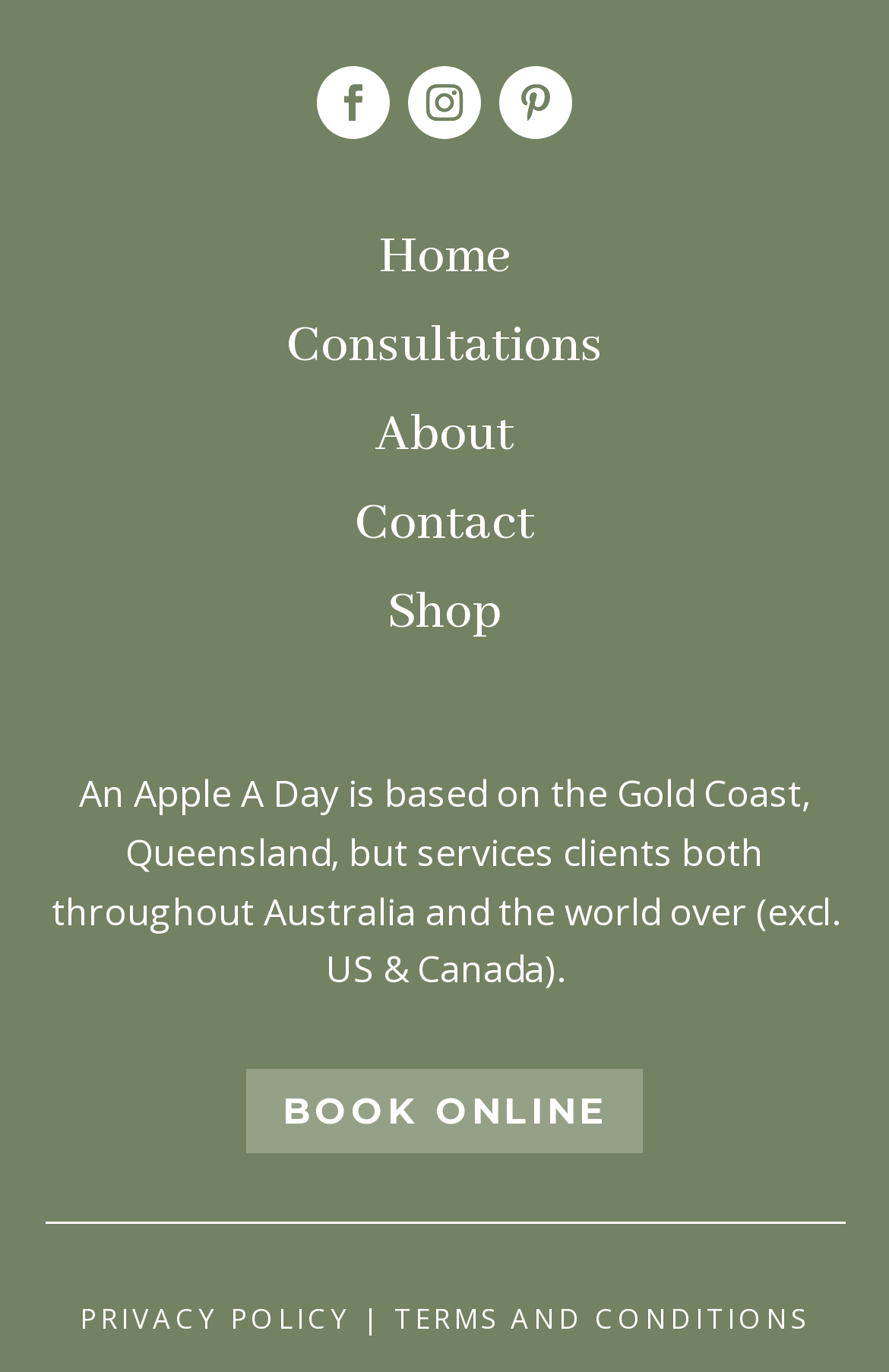Select the bounding box coordinates of the element I need to click to carry out the following instruction: "Book online".

[0.277, 0.779, 0.723, 0.84]